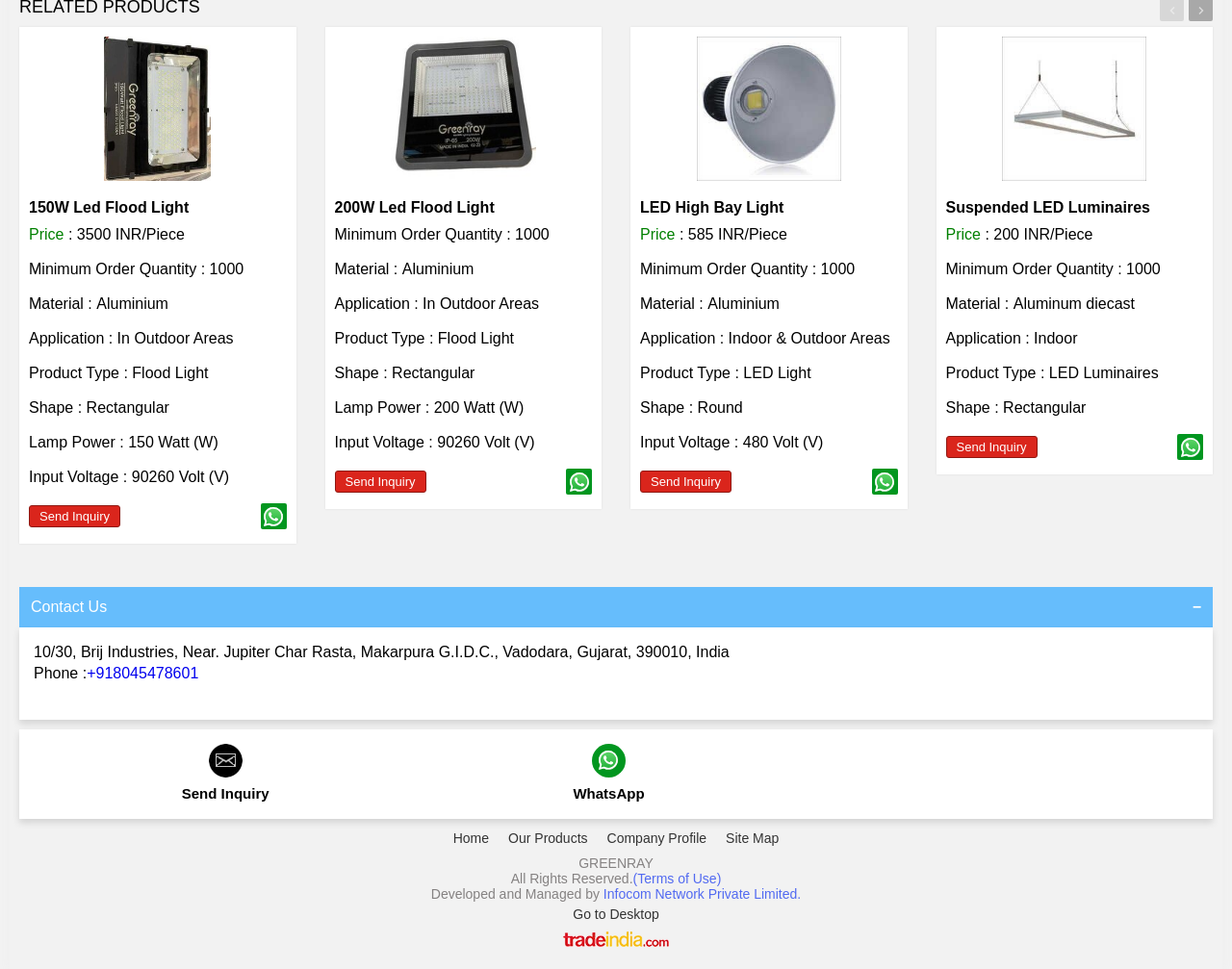Show the bounding box coordinates of the region that should be clicked to follow the instruction: "Click the 'Send Inquiry' link."

[0.023, 0.521, 0.098, 0.544]